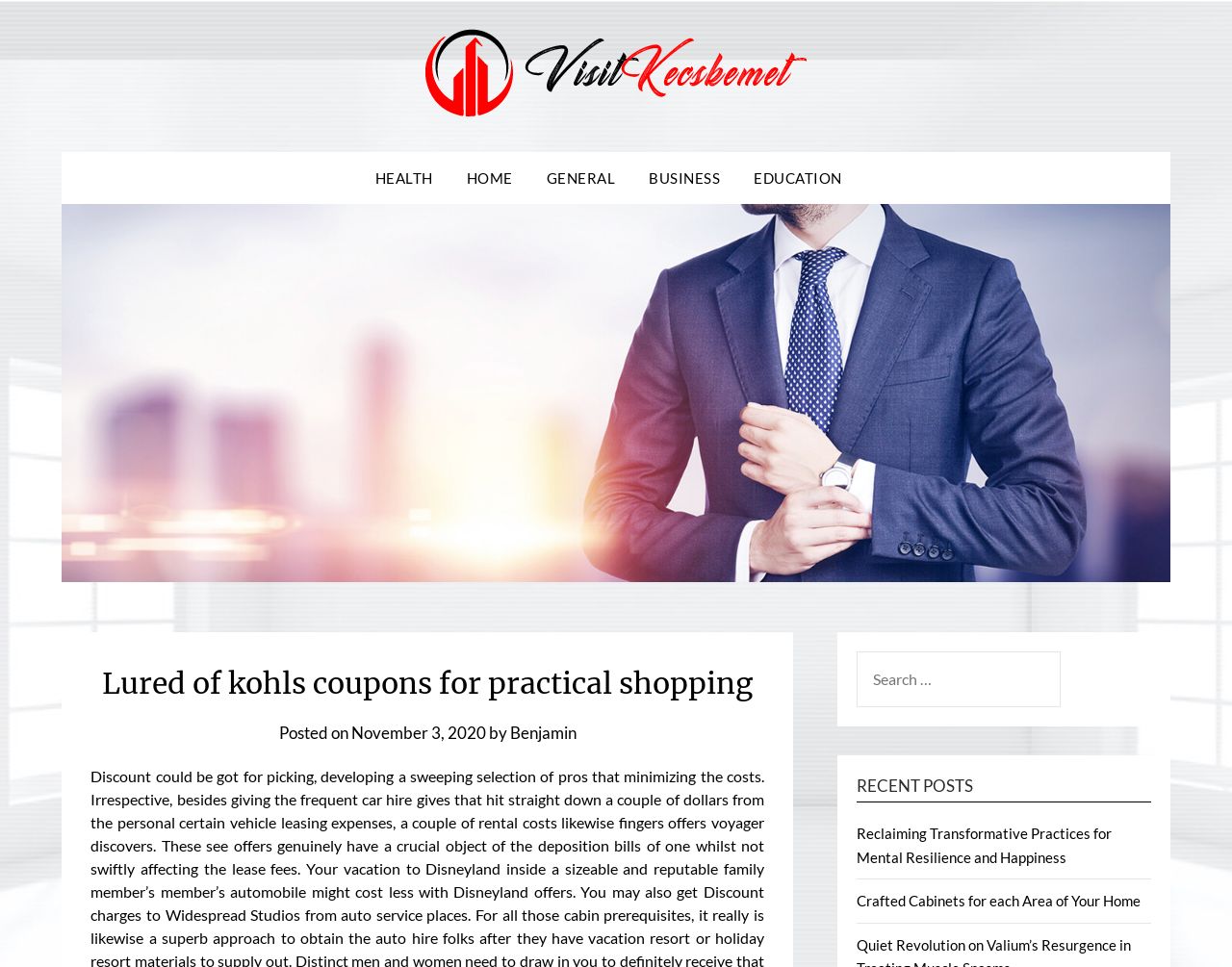Please provide a comprehensive response to the question below by analyzing the image: 
What is the name of the author of the blog post?

I found the name of the author by looking at the link with the text 'Benjamin' which has a bounding box of [0.414, 0.747, 0.468, 0.768] and is located below the heading 'Lured of kohls coupons for practical shopping'.